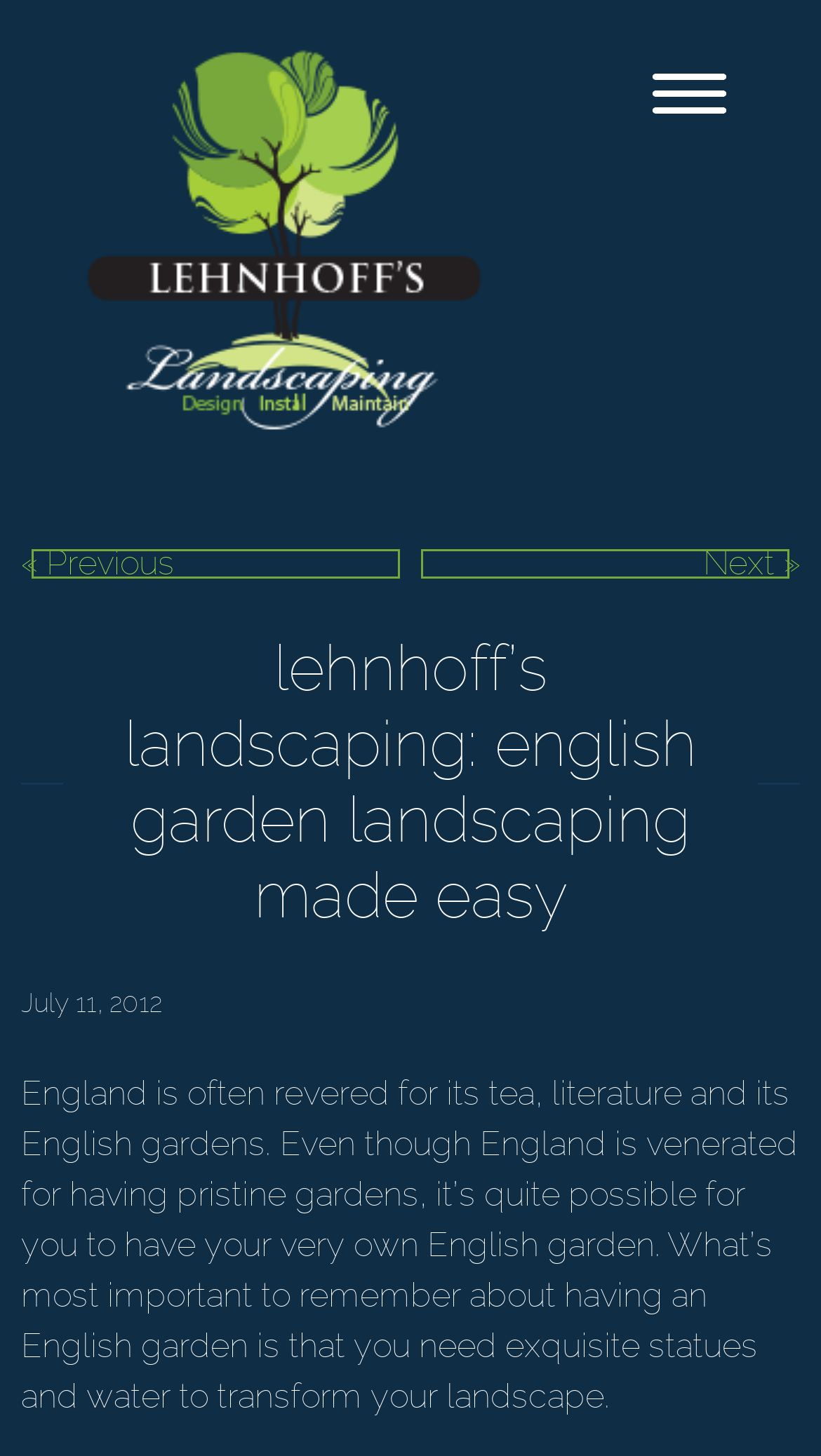Provide the bounding box coordinates for the UI element described in this sentence: "IT for Small Businesses". The coordinates should be four float values between 0 and 1, i.e., [left, top, right, bottom].

None